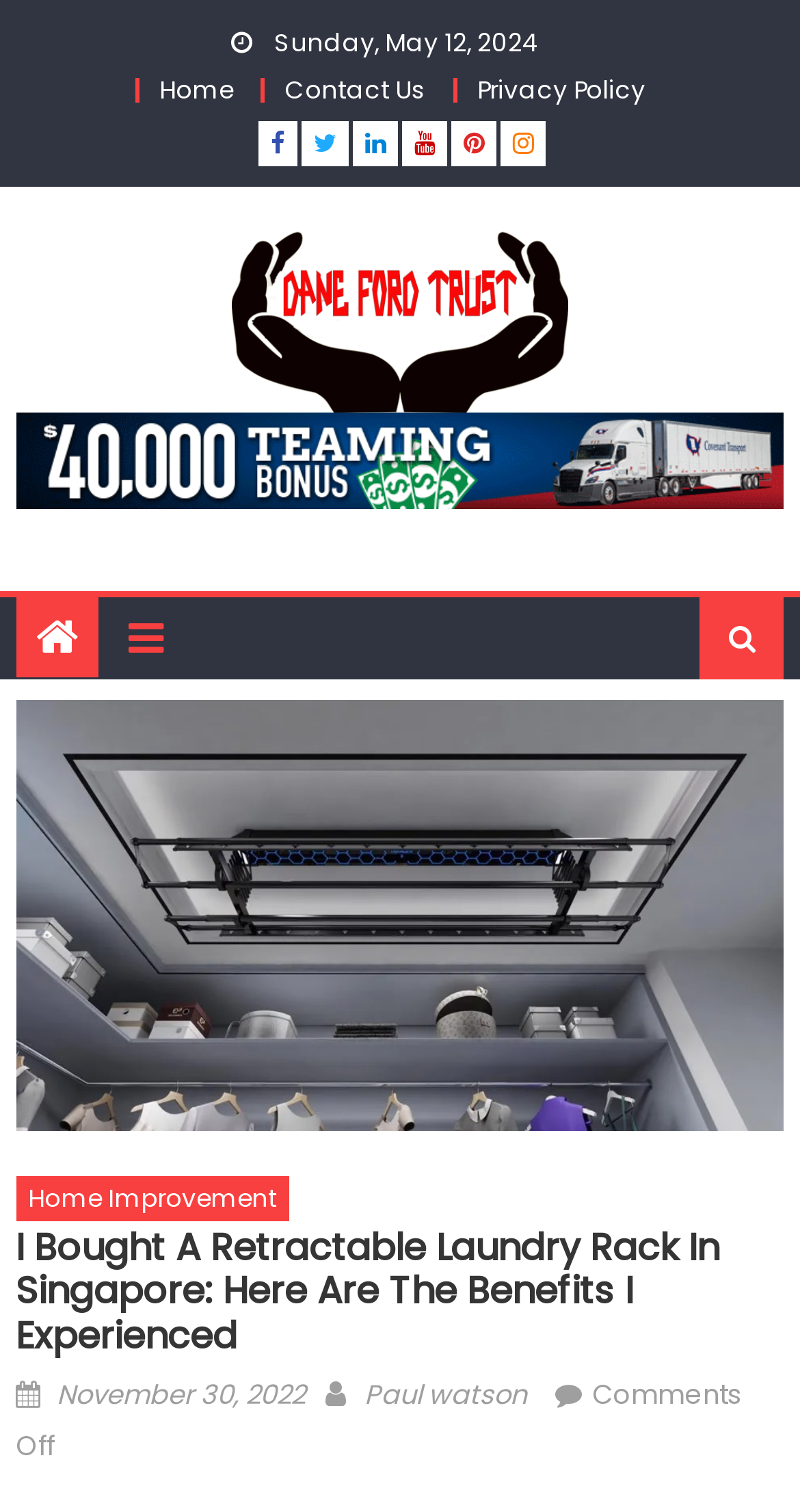Respond with a single word or short phrase to the following question: 
What is the name of the website?

Dane Ford Trust